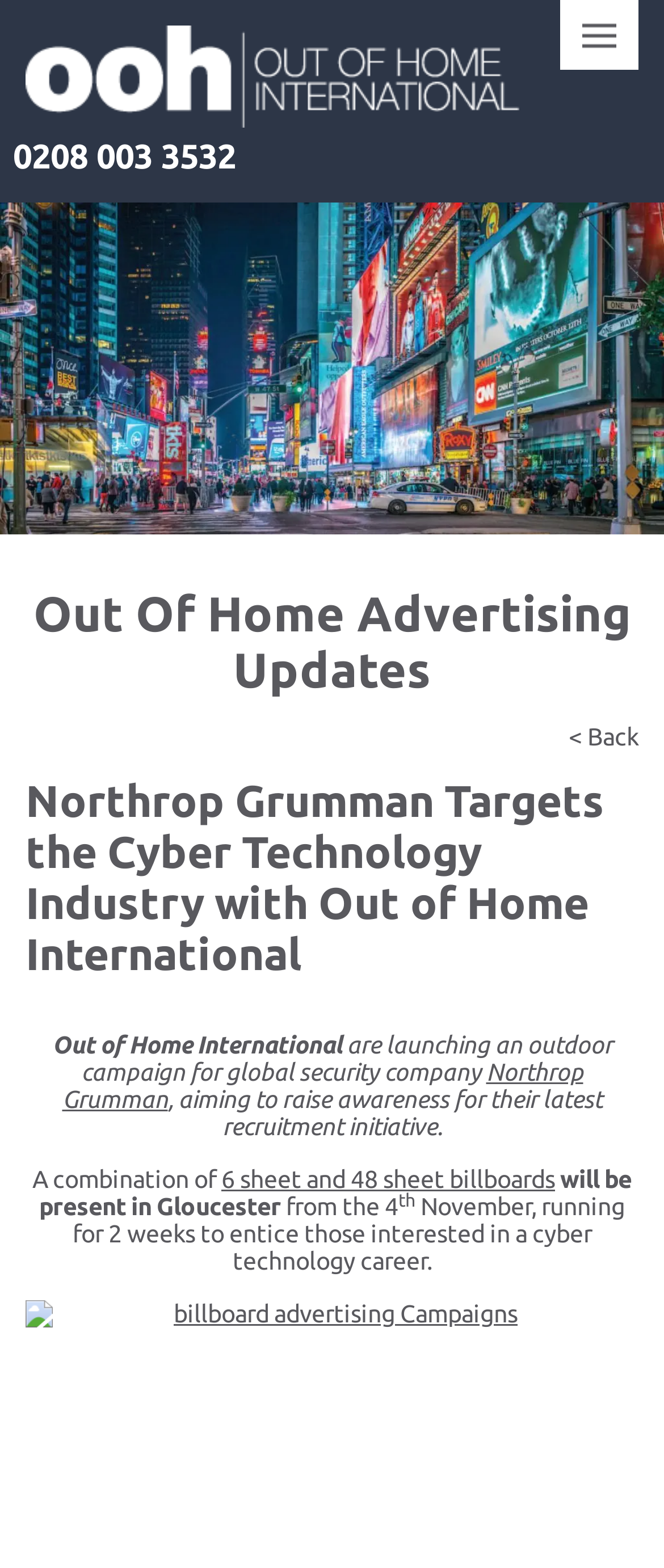Please give a succinct answer to the question in one word or phrase:
What is the company launching an outdoor campaign for?

Northrop Grumman